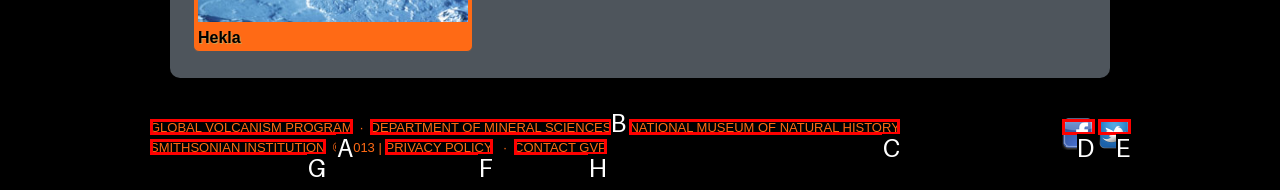Identify the correct lettered option to click in order to perform this task: View the PRIVACY POLICY. Respond with the letter.

F